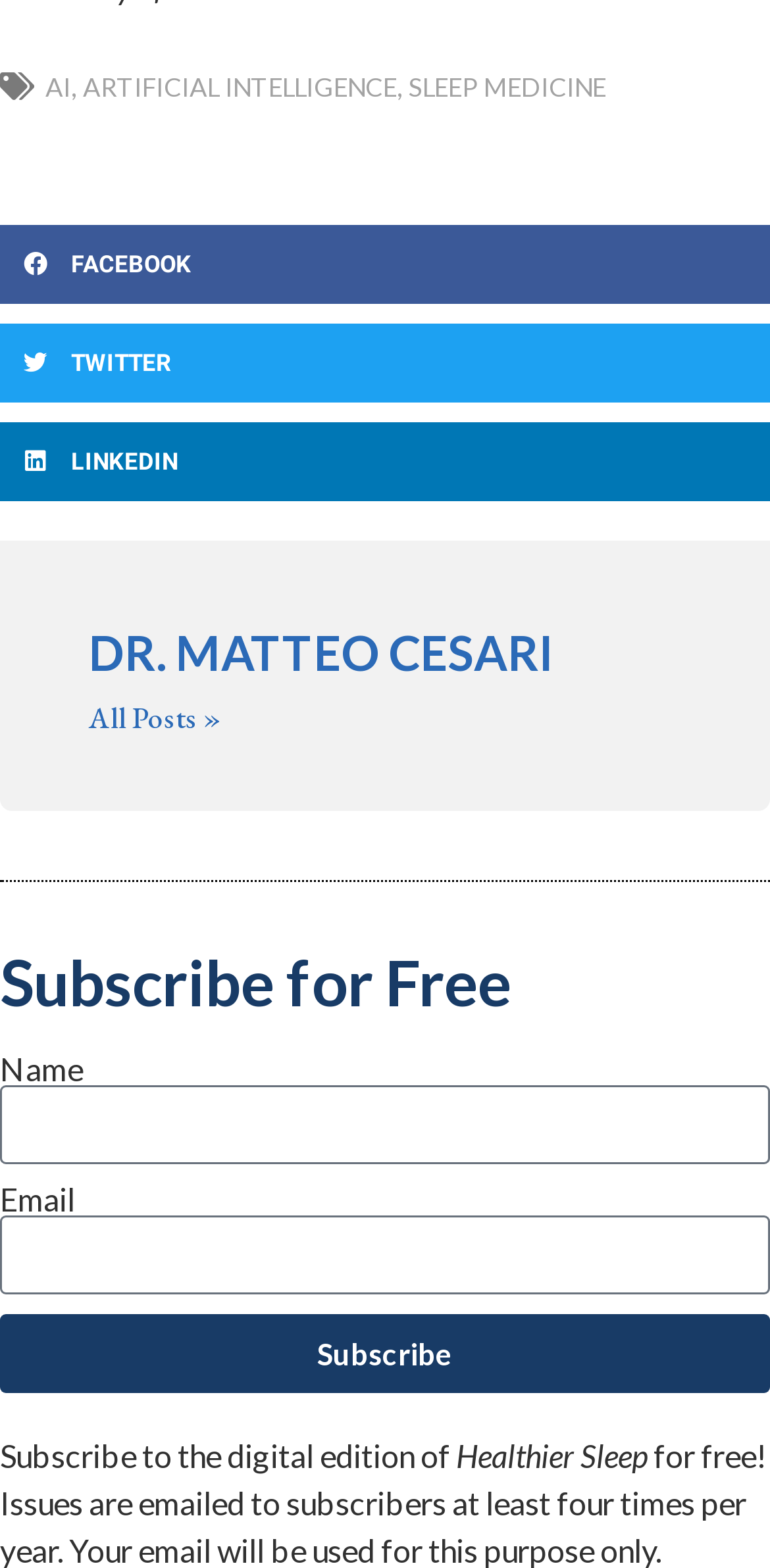What is the name of the doctor?
Please give a well-detailed answer to the question.

The webpage has a link with the text 'DR. MATTEO CESARI' which is also a heading, indicating that it is the name of a doctor.